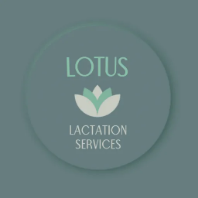What symbol is used in the logo?
Look at the image and provide a detailed response to the question.

The symbol used in the logo is a stylized lotus flower, which is placed in the center of the design and embodies the themes of purity and nourishment.